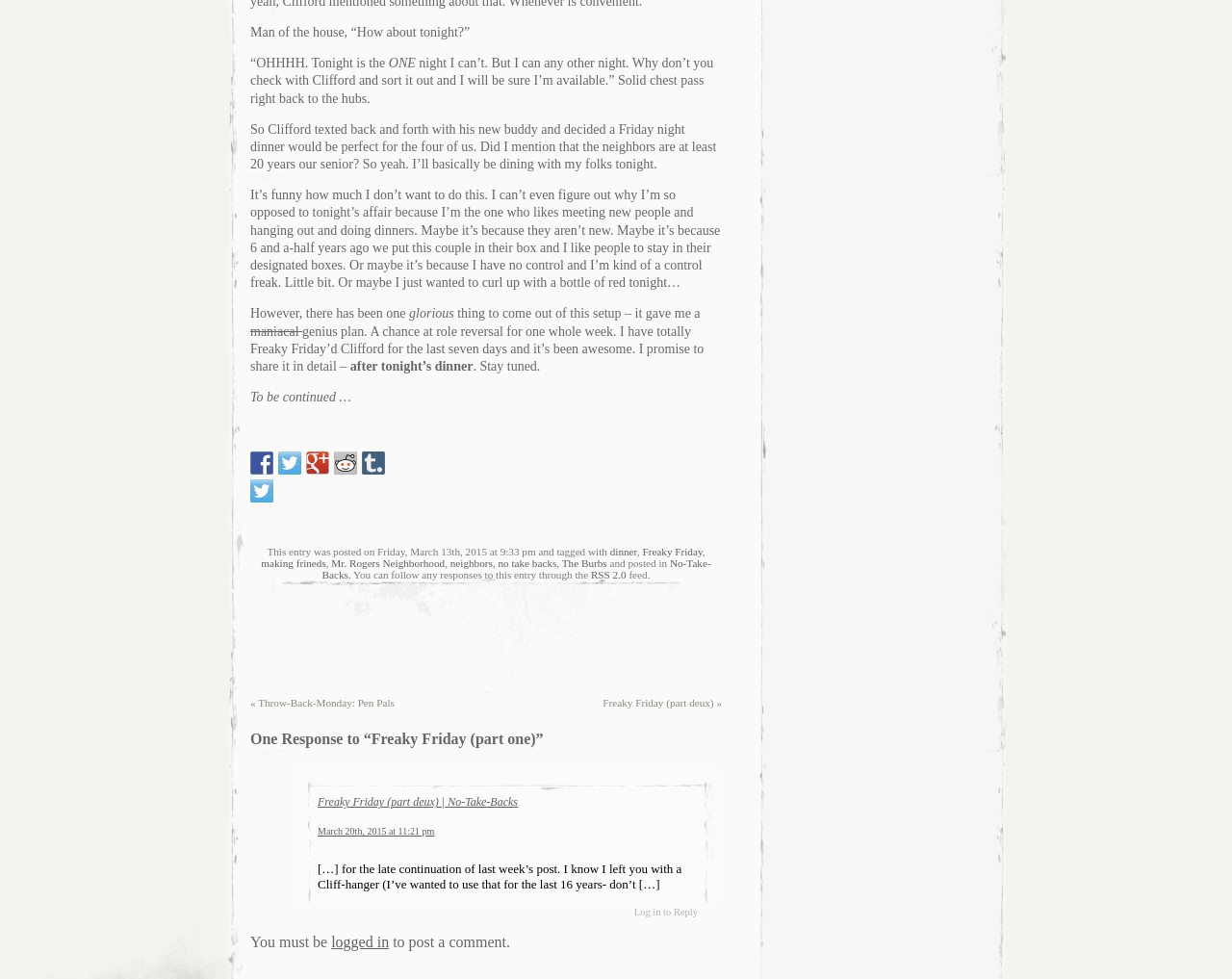Indicate the bounding box coordinates of the element that must be clicked to execute the instruction: "Check the 'Archives'". The coordinates should be given as four float numbers between 0 and 1, i.e., [left, top, right, bottom].

None